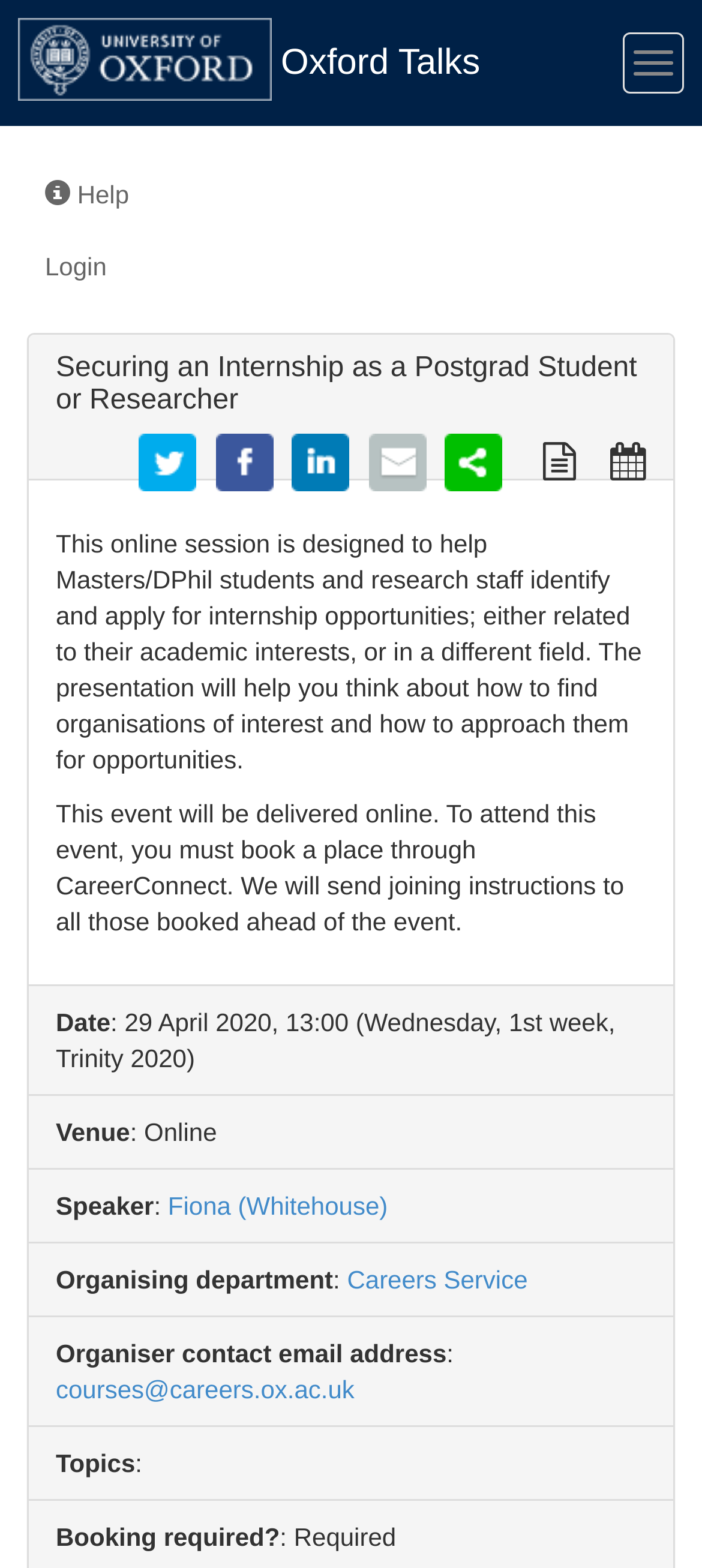Please identify the bounding box coordinates of where to click in order to follow the instruction: "Click the 'Oxford Talks' link".

[0.4, 0.011, 0.684, 0.069]